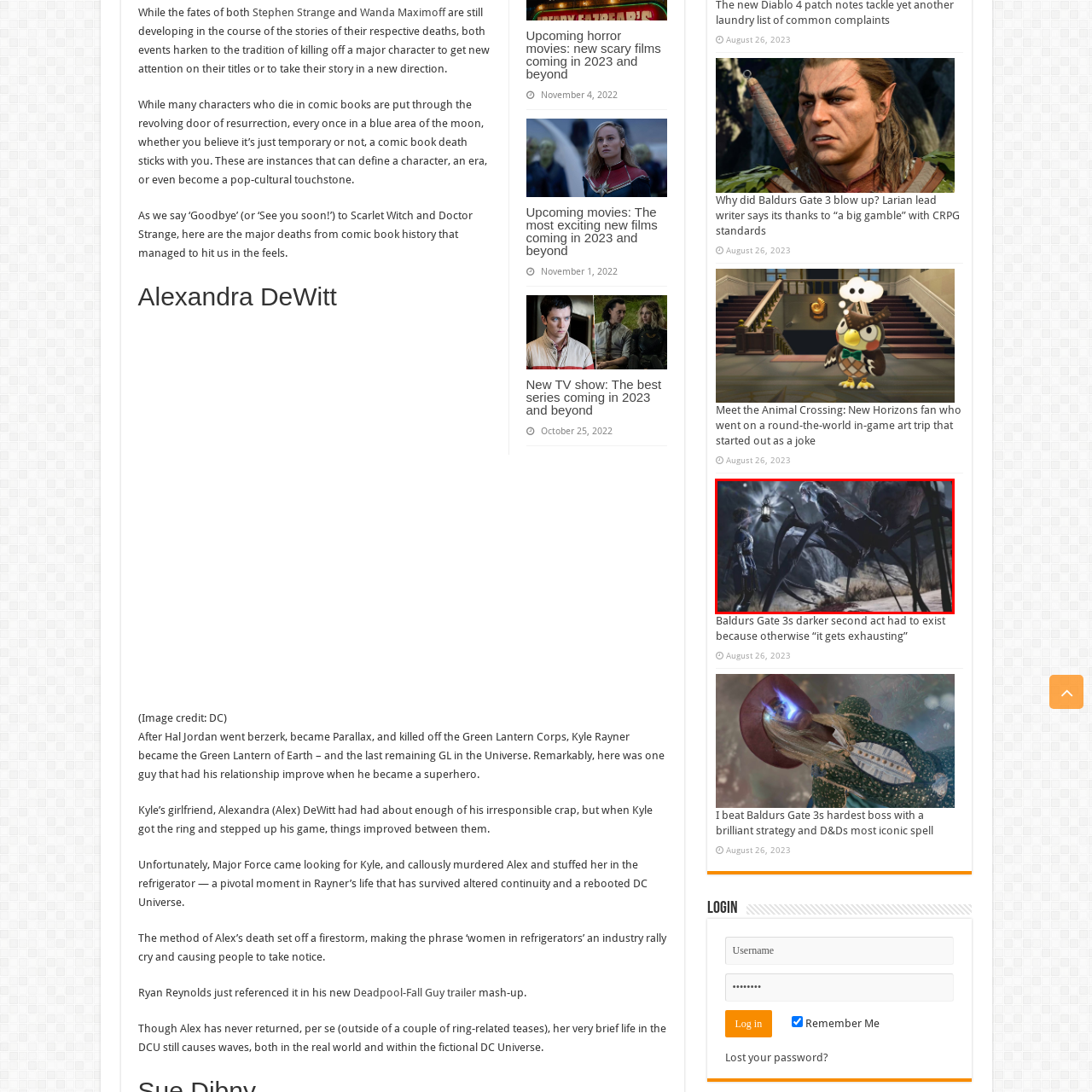Focus on the image marked by the red bounding box and offer an in-depth answer to the subsequent question based on the visual content: What is the atmosphere of the scene?

The caption describes the scene as having an atmosphere of 'suspense and danger', which is enhanced by the dimly lit setting and the menacing gaze of the creature.